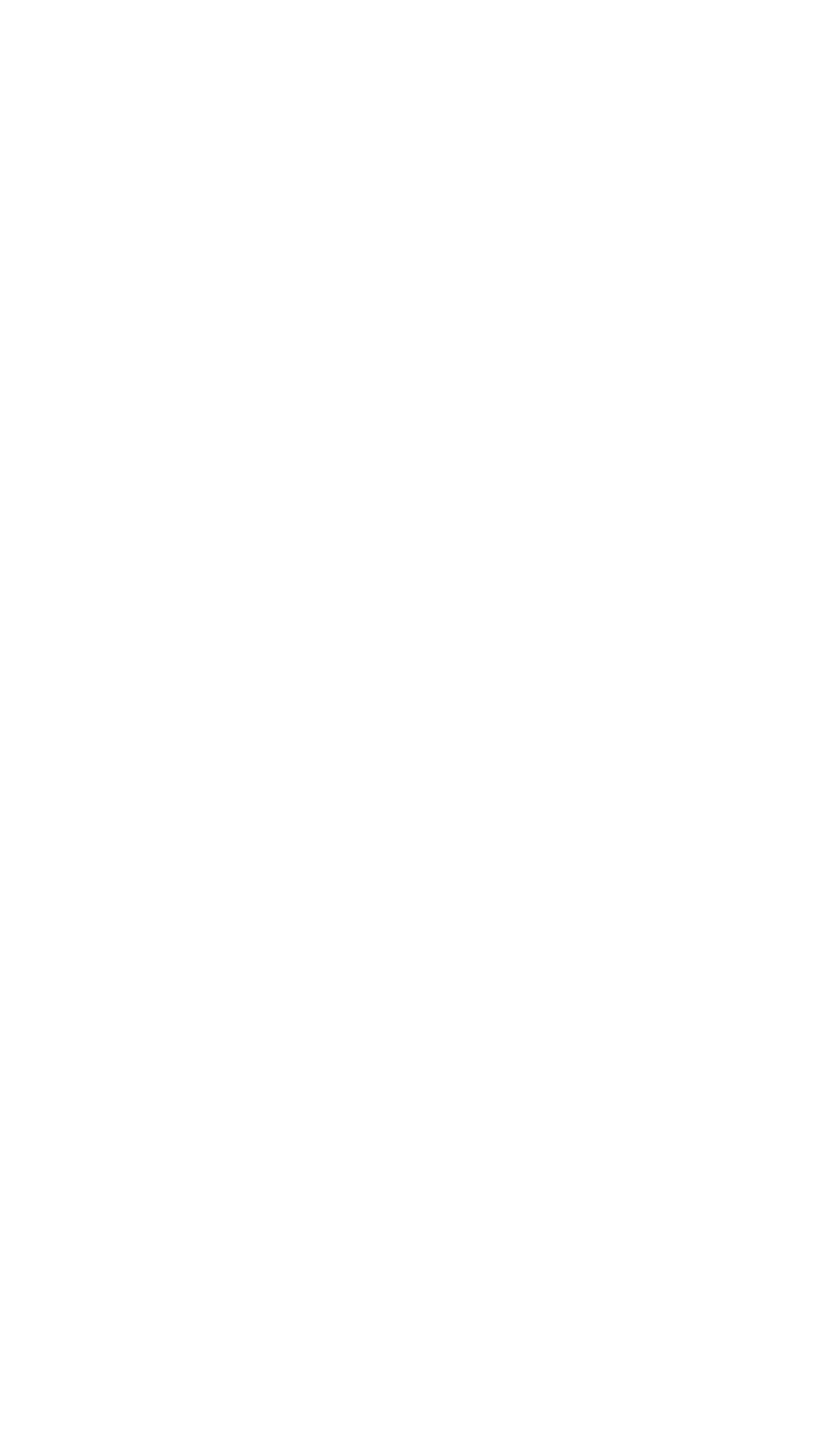Give a one-word or one-phrase response to the question:
How many columns are in the middle section?

2